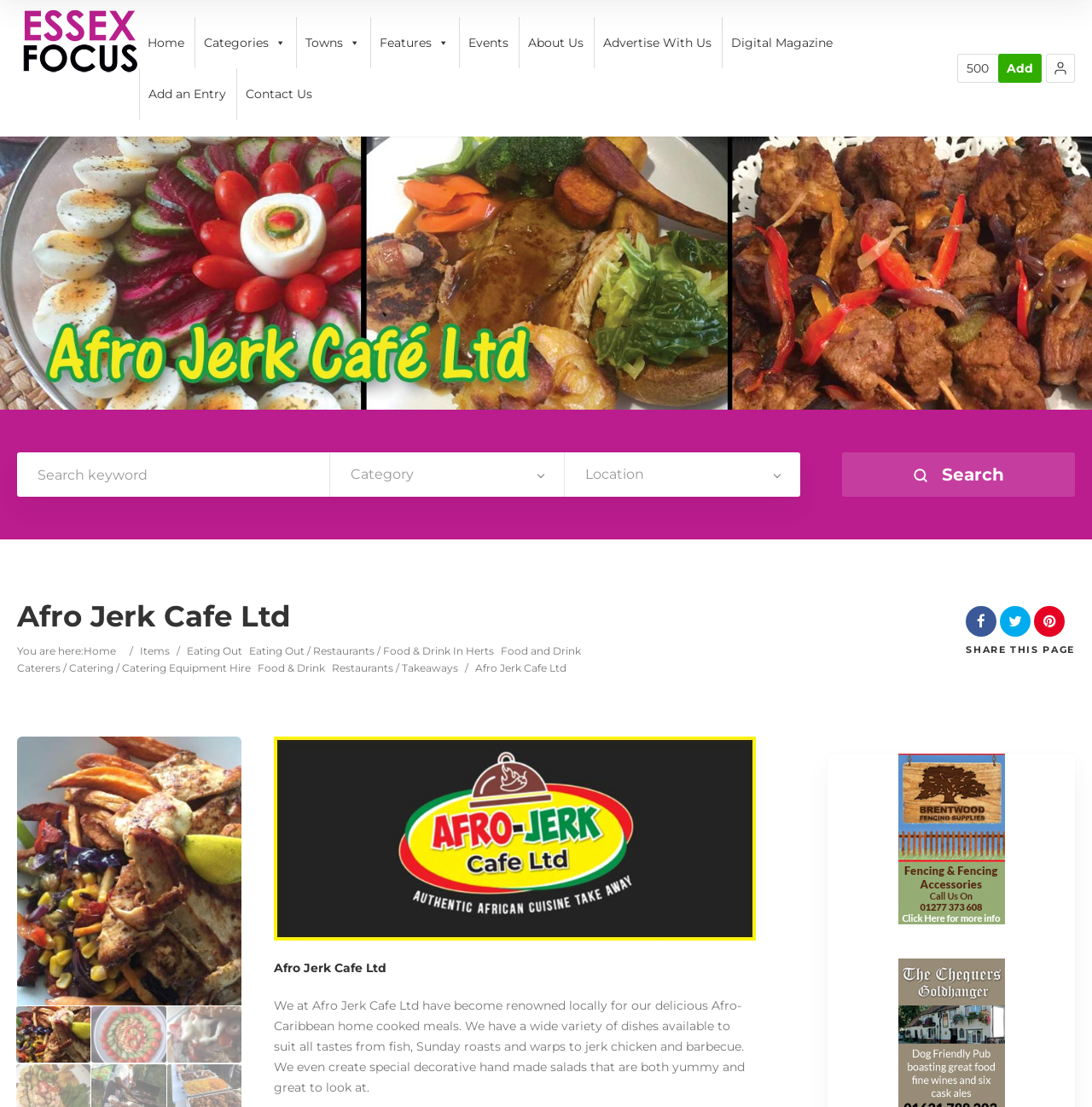Extract the main title from the webpage.

Afro Jerk Cafe Ltd